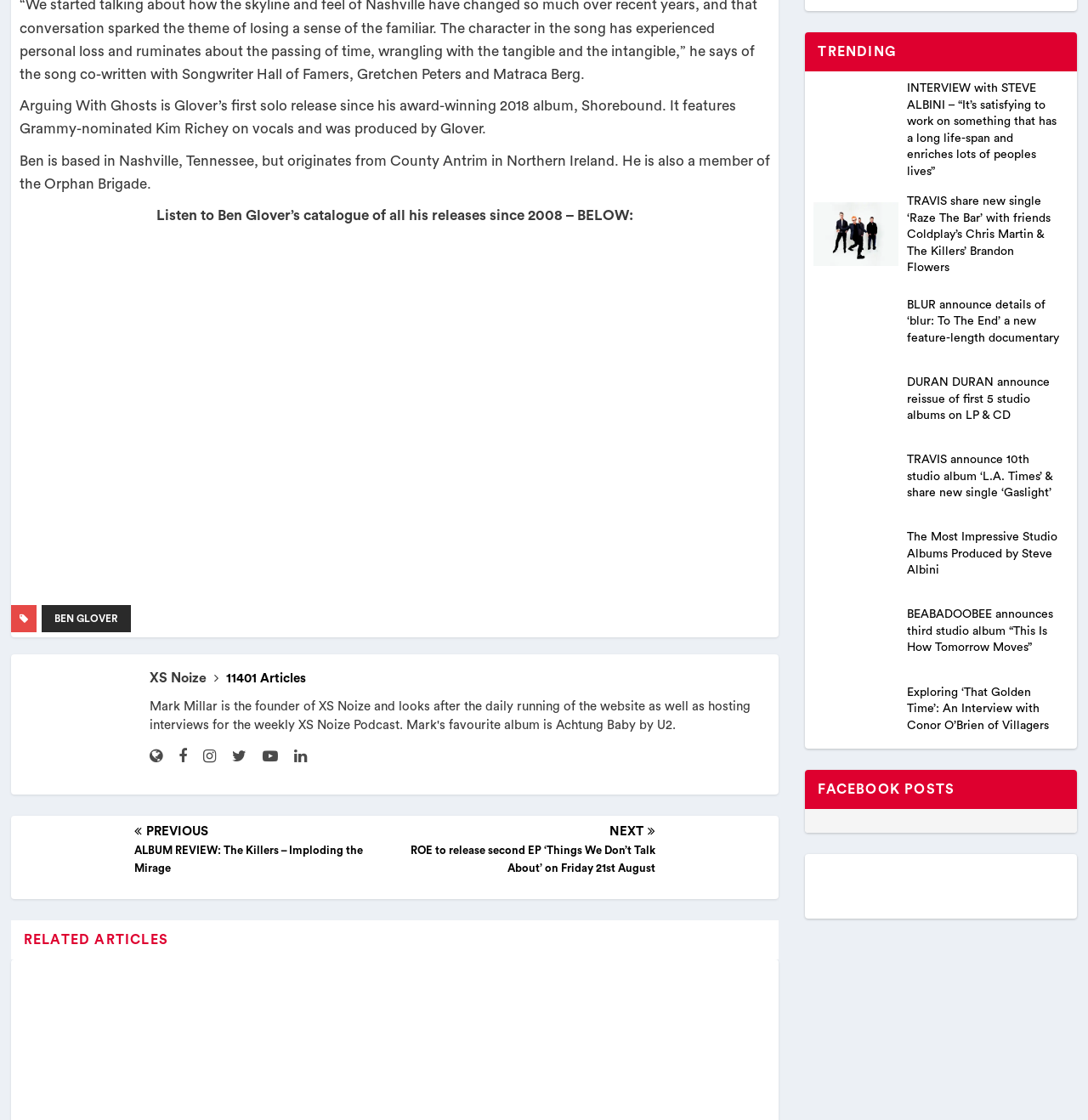Specify the bounding box coordinates of the region I need to click to perform the following instruction: "Read album review of The Killers - Imploding the Mirage". The coordinates must be four float numbers in the range of 0 to 1, i.e., [left, top, right, bottom].

[0.01, 0.736, 0.354, 0.784]